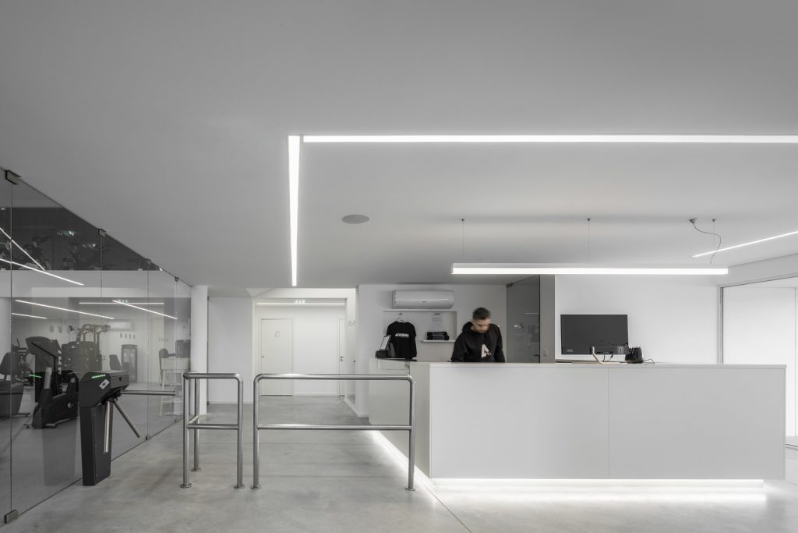What is visible through the glass wall?
Look at the image and answer the question using a single word or phrase.

Training area